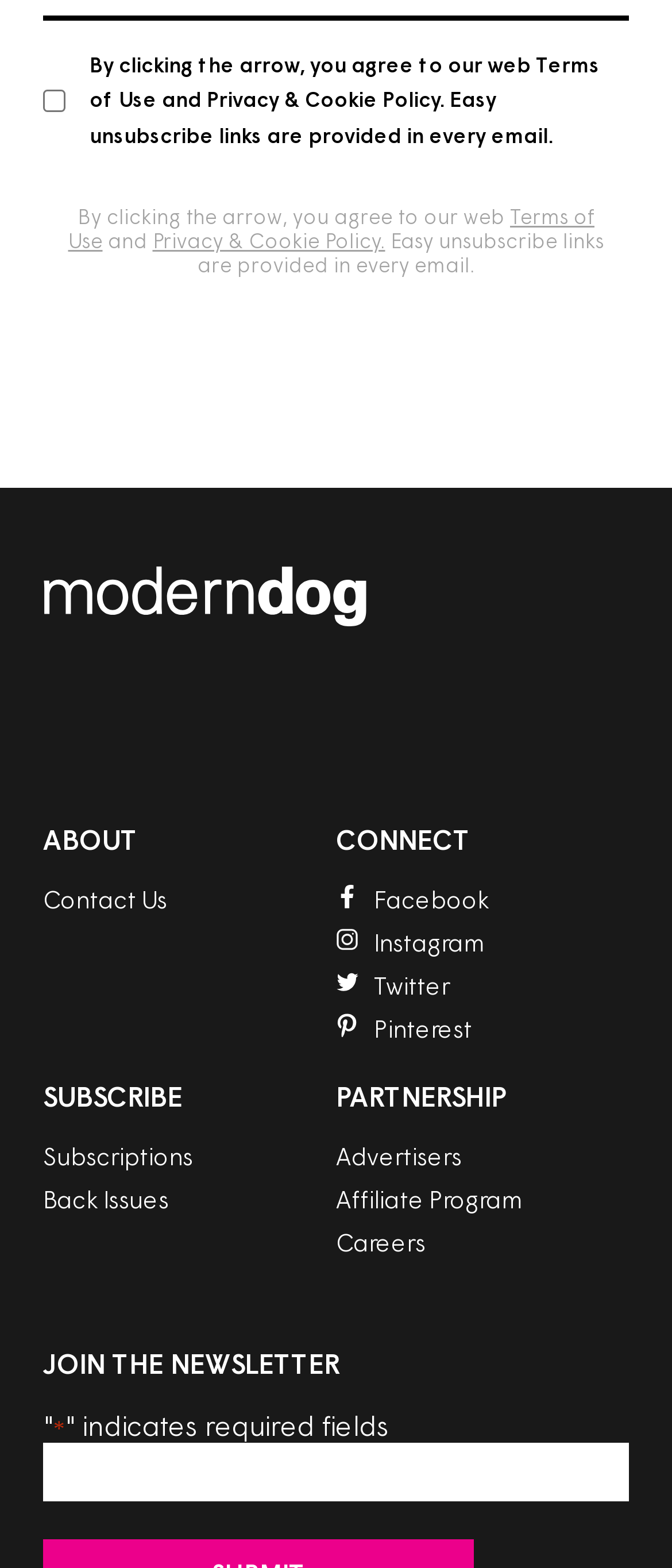Please locate the bounding box coordinates of the element's region that needs to be clicked to follow the instruction: "Download from Apple App Store". The bounding box coordinates should be provided as four float numbers between 0 and 1, i.e., [left, top, right, bottom].

[0.064, 0.463, 0.449, 0.484]